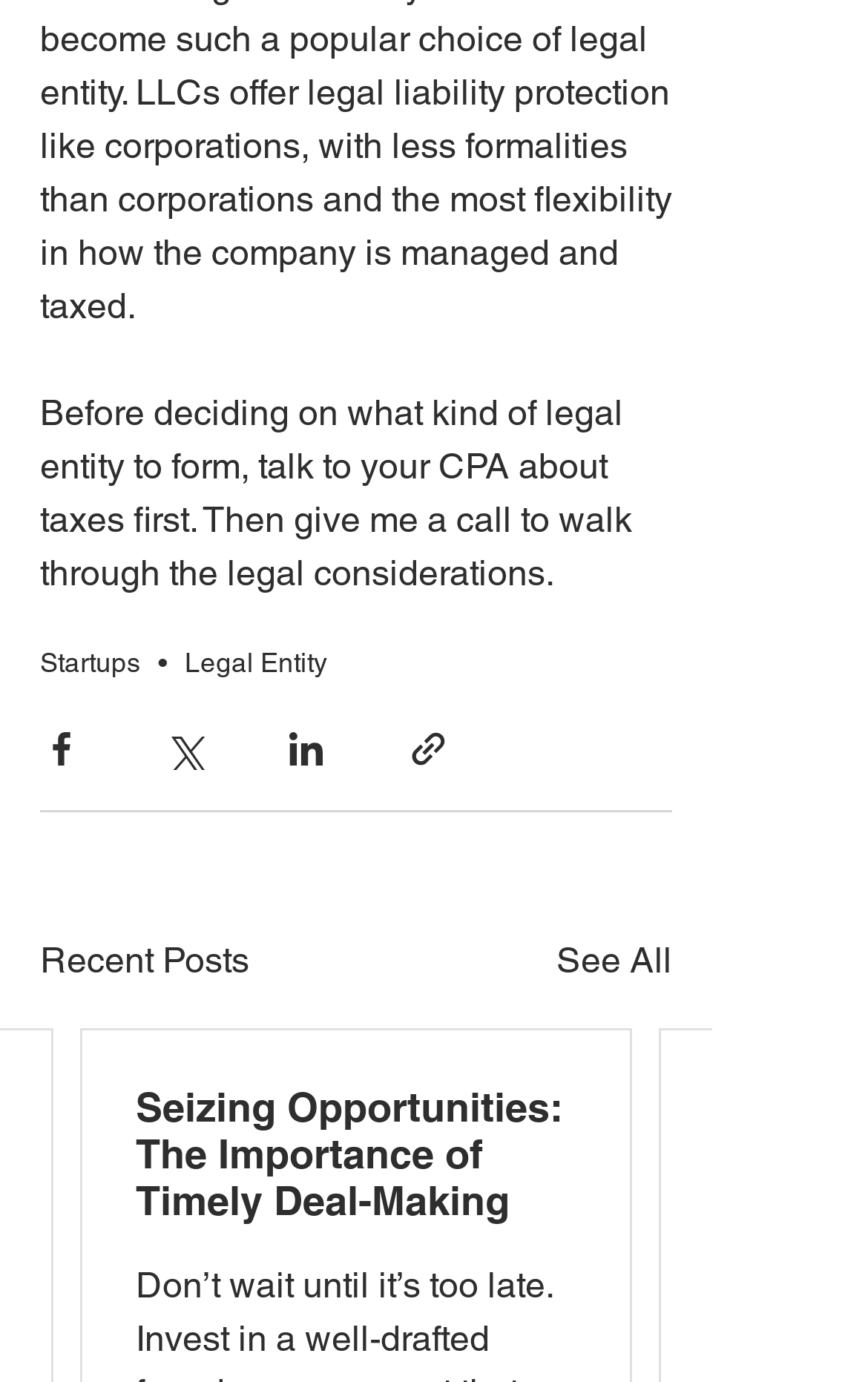Please identify the bounding box coordinates of where to click in order to follow the instruction: "Share via Facebook".

[0.046, 0.527, 0.095, 0.558]